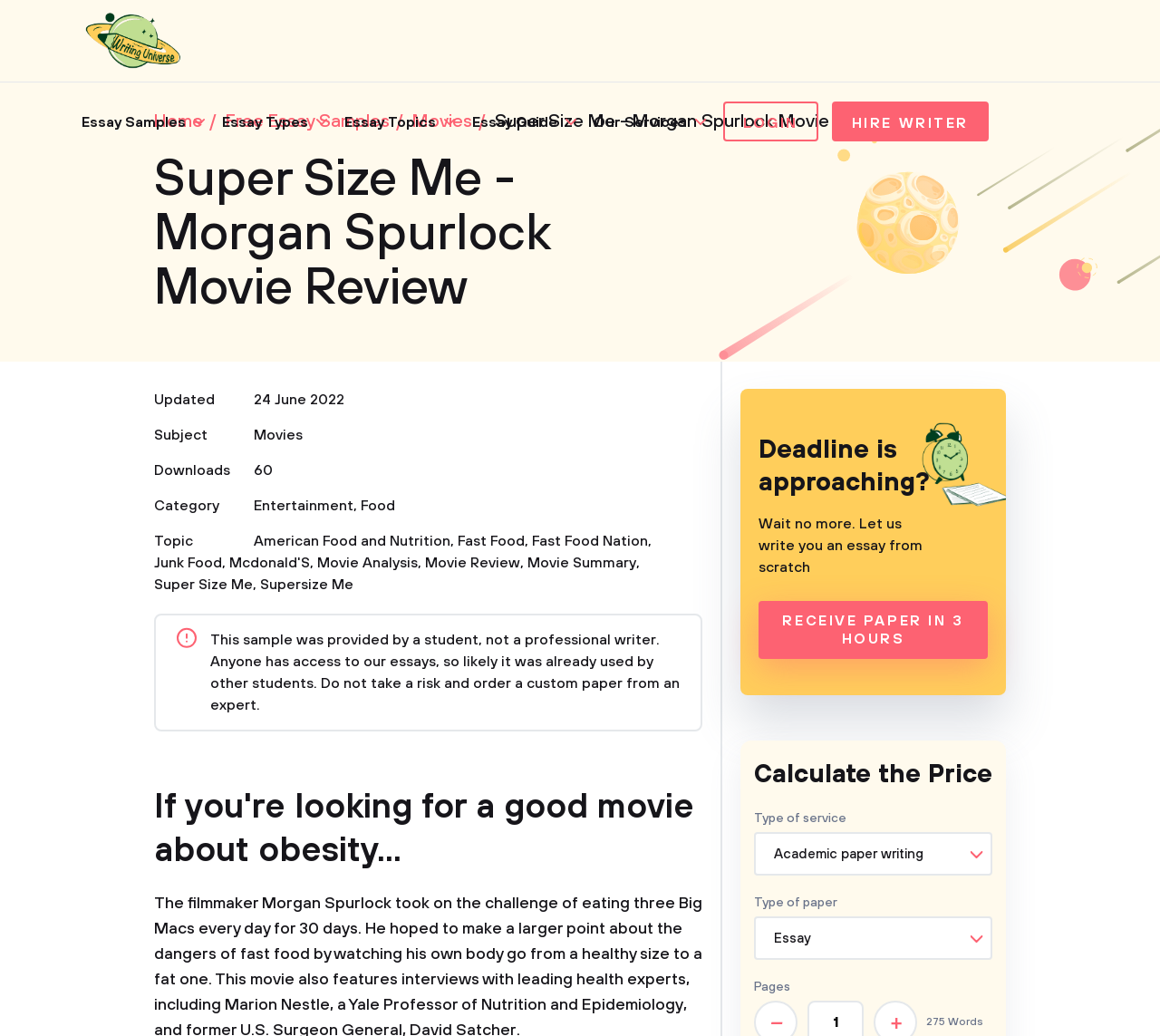Locate the UI element described as follows: "Food". Return the bounding box coordinates as four float numbers between 0 and 1 in the order [left, top, right, bottom].

[0.311, 0.478, 0.341, 0.499]